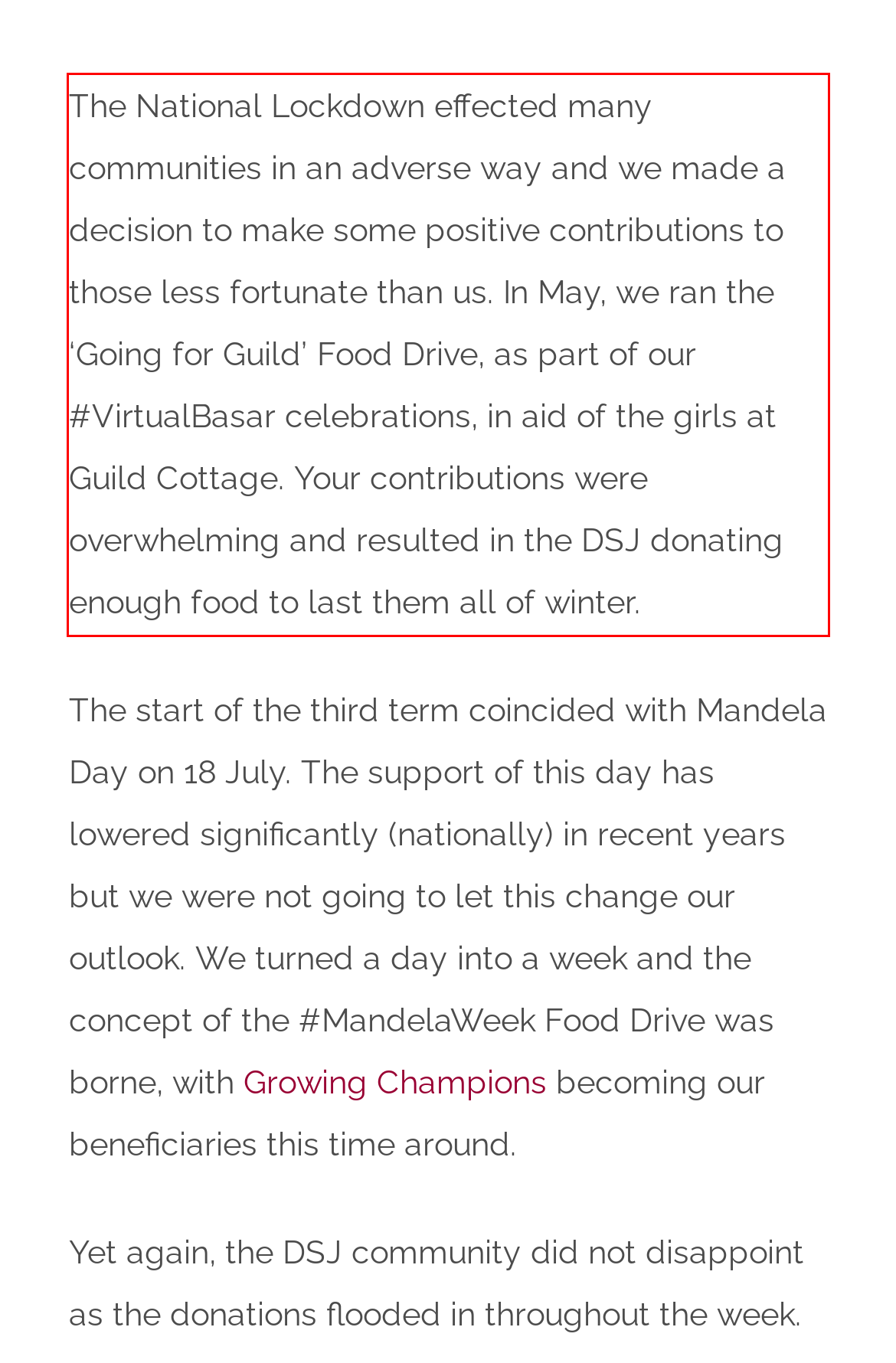Given a screenshot of a webpage containing a red rectangle bounding box, extract and provide the text content found within the red bounding box.

The National Lockdown effected many communities in an adverse way and we made a decision to make some positive contributions to those less fortunate than us. In May, we ran the ‘Going for Guild’ Food Drive, as part of our #VirtualBasar celebrations, in aid of the girls at Guild Cottage. Your contributions were overwhelming and resulted in the DSJ donating enough food to last them all of winter.